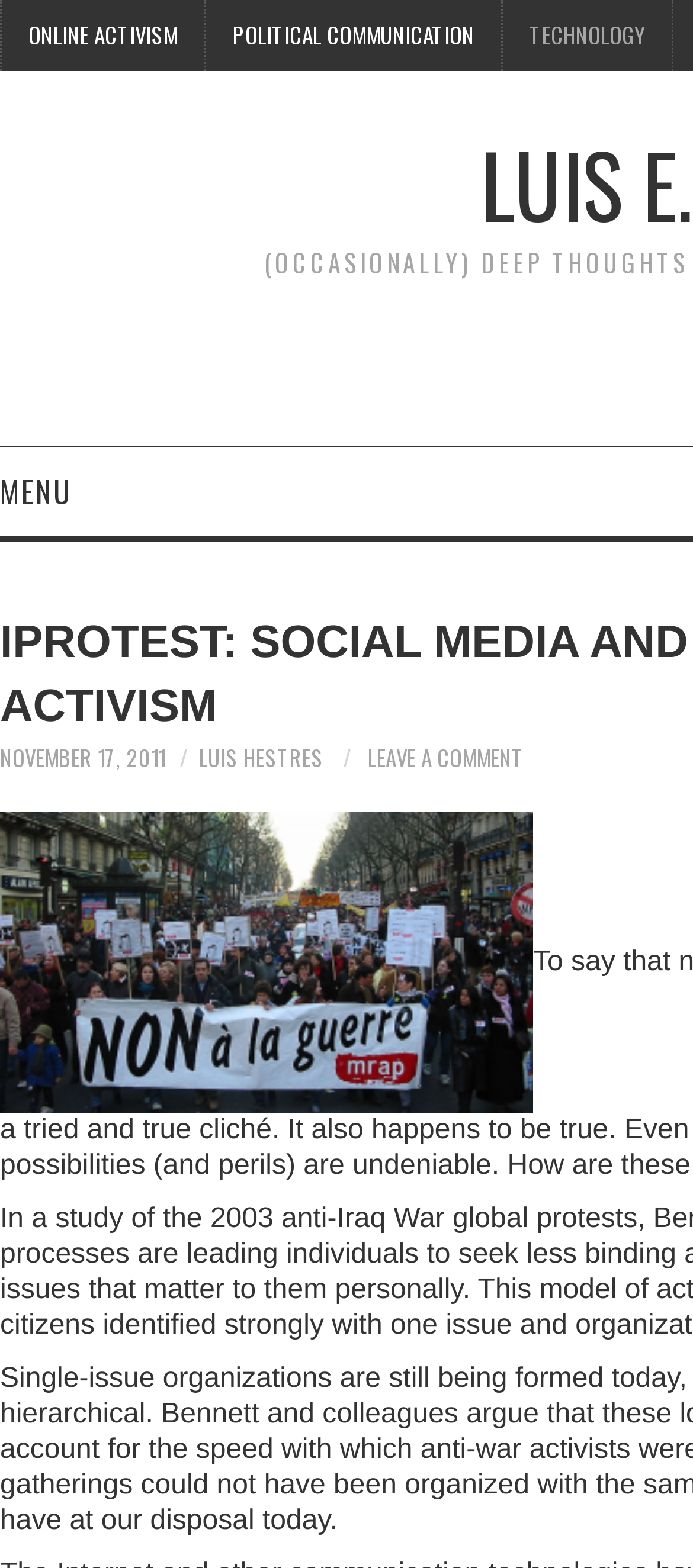What is the topic of the image?
Using the image provided, answer with just one word or phrase.

Anti-Iraq war protest